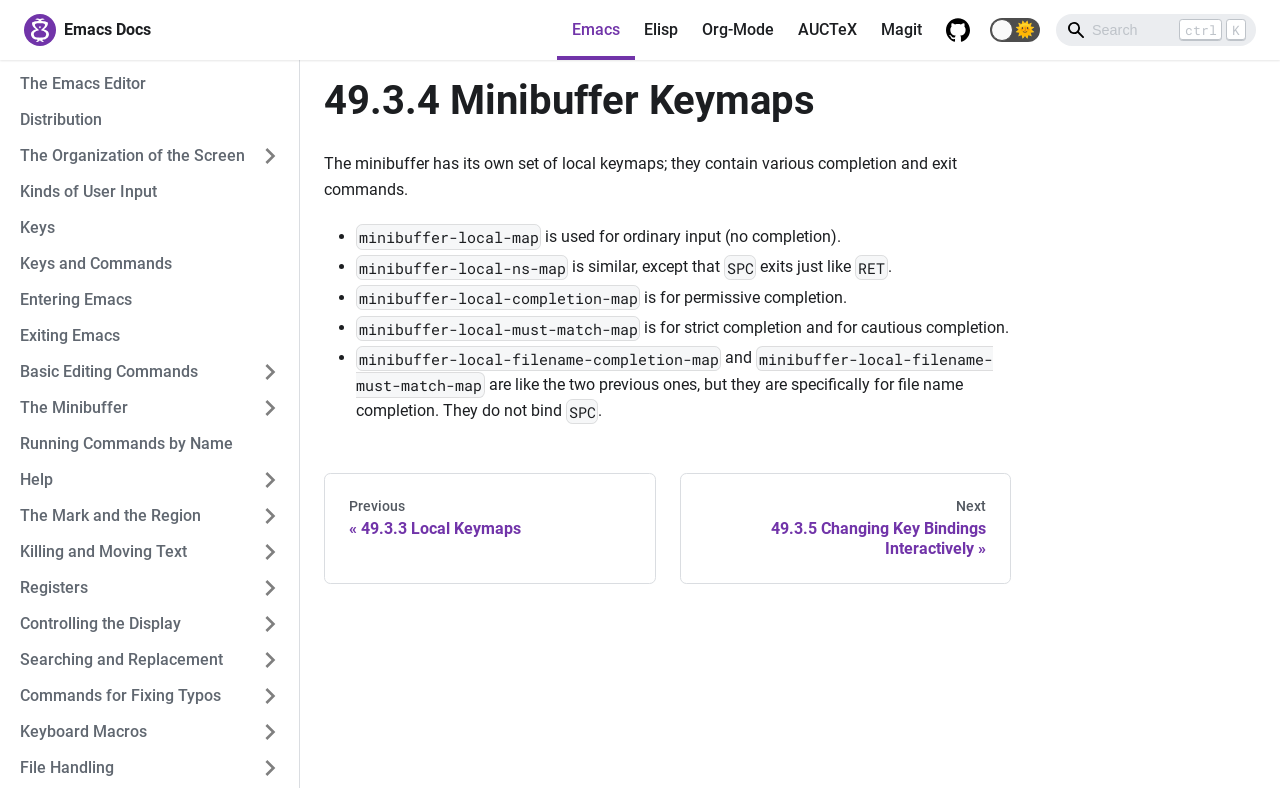What is the purpose of the minibuffer-local-completion-map?
Using the image as a reference, deliver a detailed and thorough answer to the question.

The purpose of the minibuffer-local-completion-map can be found in the article section, where it says 'minibuffer-local-completion-map is for permissive completion'.